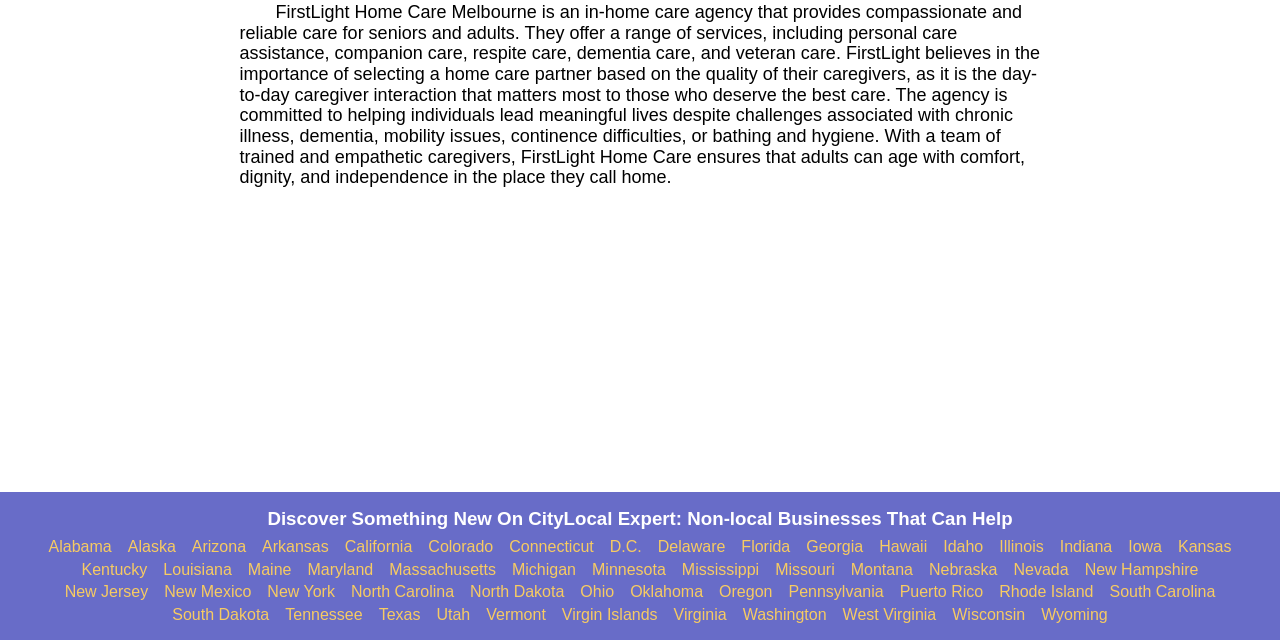Using the description: "North Dakota", determine the UI element's bounding box coordinates. Ensure the coordinates are in the format of four float numbers between 0 and 1, i.e., [left, top, right, bottom].

[0.367, 0.911, 0.441, 0.94]